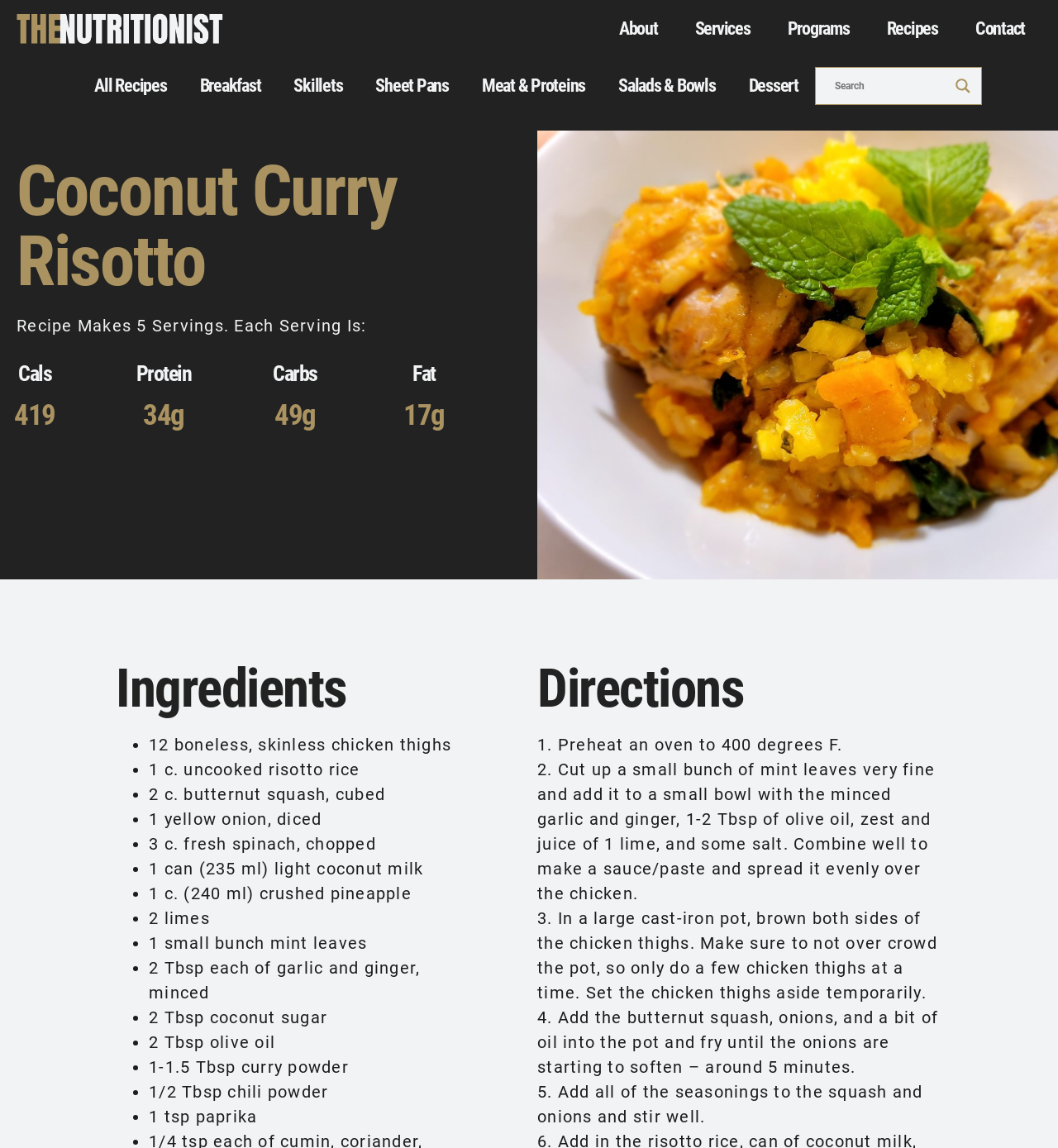Articulate a detailed summary of the webpage's content and design.

This webpage is about a recipe for Coconut Curry Risotto, created by a dietitian in Sask. At the top, there are several links to different sections of the website, including "About", "Services", "Programs", "Recipes", and "Contact". Below these links, there is a search bar with a magnifying glass icon.

The main content of the page is divided into sections. The first section is the title of the recipe, "Coconut Curry Risotto", followed by a subtitle indicating that the recipe makes 5 servings. Below this, there are three columns of nutritional information, listing the protein, carbs, and fat content of each serving.

The next section is the ingredients list, which is a long list of items needed for the recipe, including chicken thighs, risotto rice, butternut squash, and various spices. Each ingredient is preceded by a bullet point.

Following the ingredients list is the directions section, which provides step-by-step instructions for preparing the dish. The directions are numbered and include tasks such as preheating the oven, preparing a sauce, browning the chicken, and cooking the vegetables.

Throughout the page, there are no images, but the text is well-organized and easy to follow. The use of headings and bullet points helps to break up the content and make it more readable.